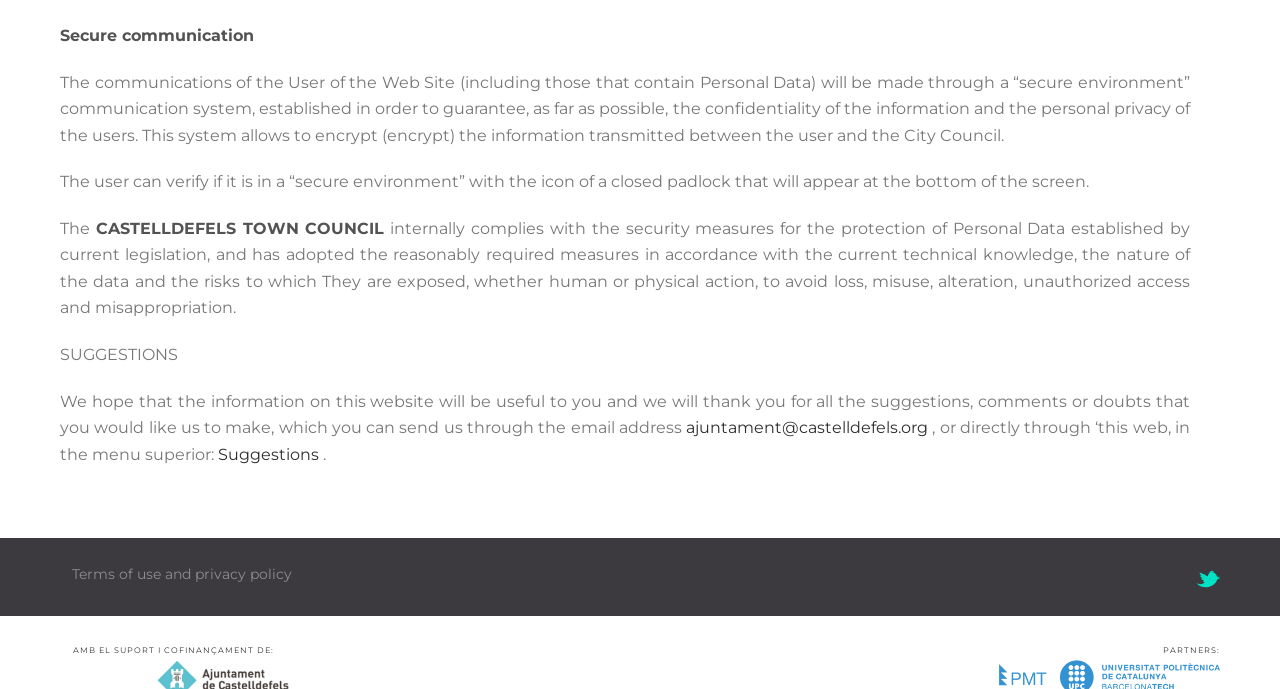How can users send suggestions?
Using the image, answer in one word or phrase.

Through email or website